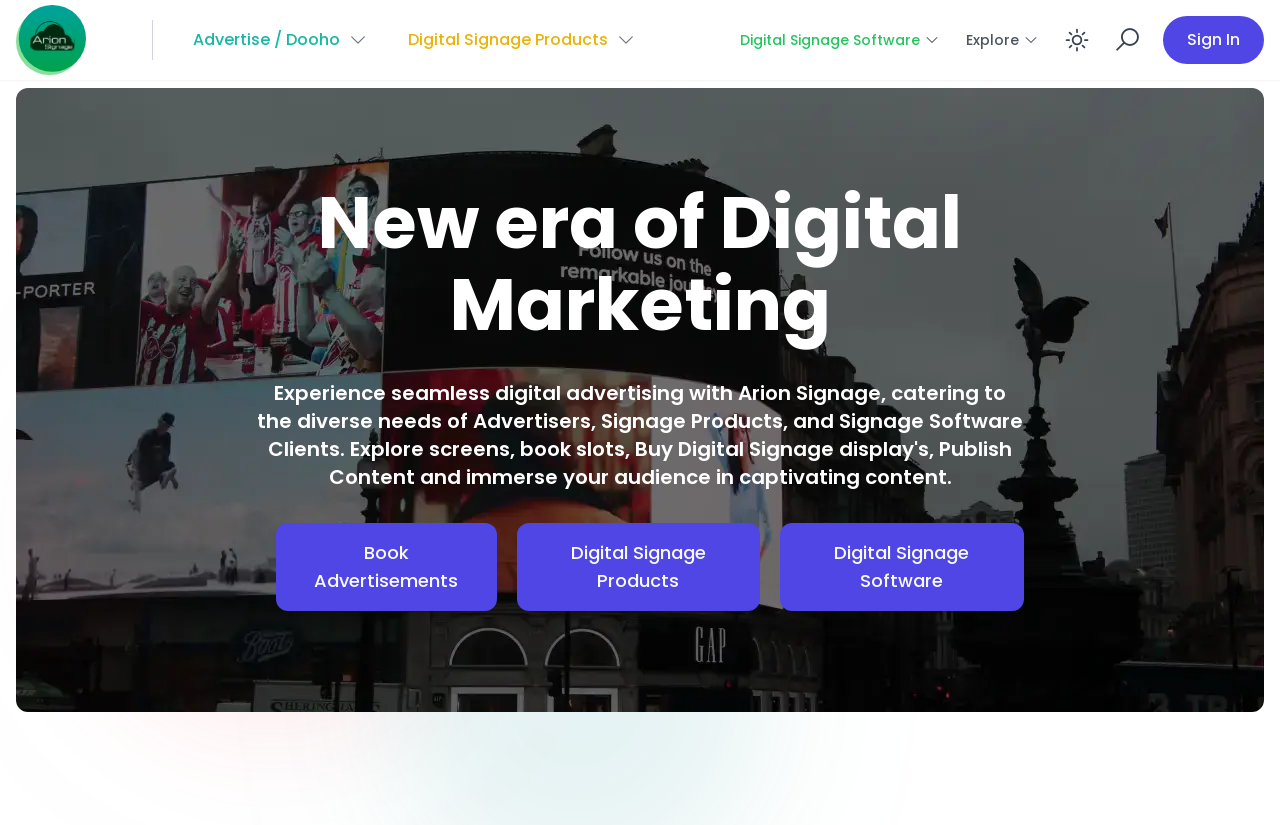Based on the element description Digital Signage Products, identify the bounding box coordinates for the UI element. The coordinates should be in the format (top-left x, top-left y, bottom-right x, bottom-right y) and within the 0 to 1 range.

[0.319, 0.019, 0.497, 0.078]